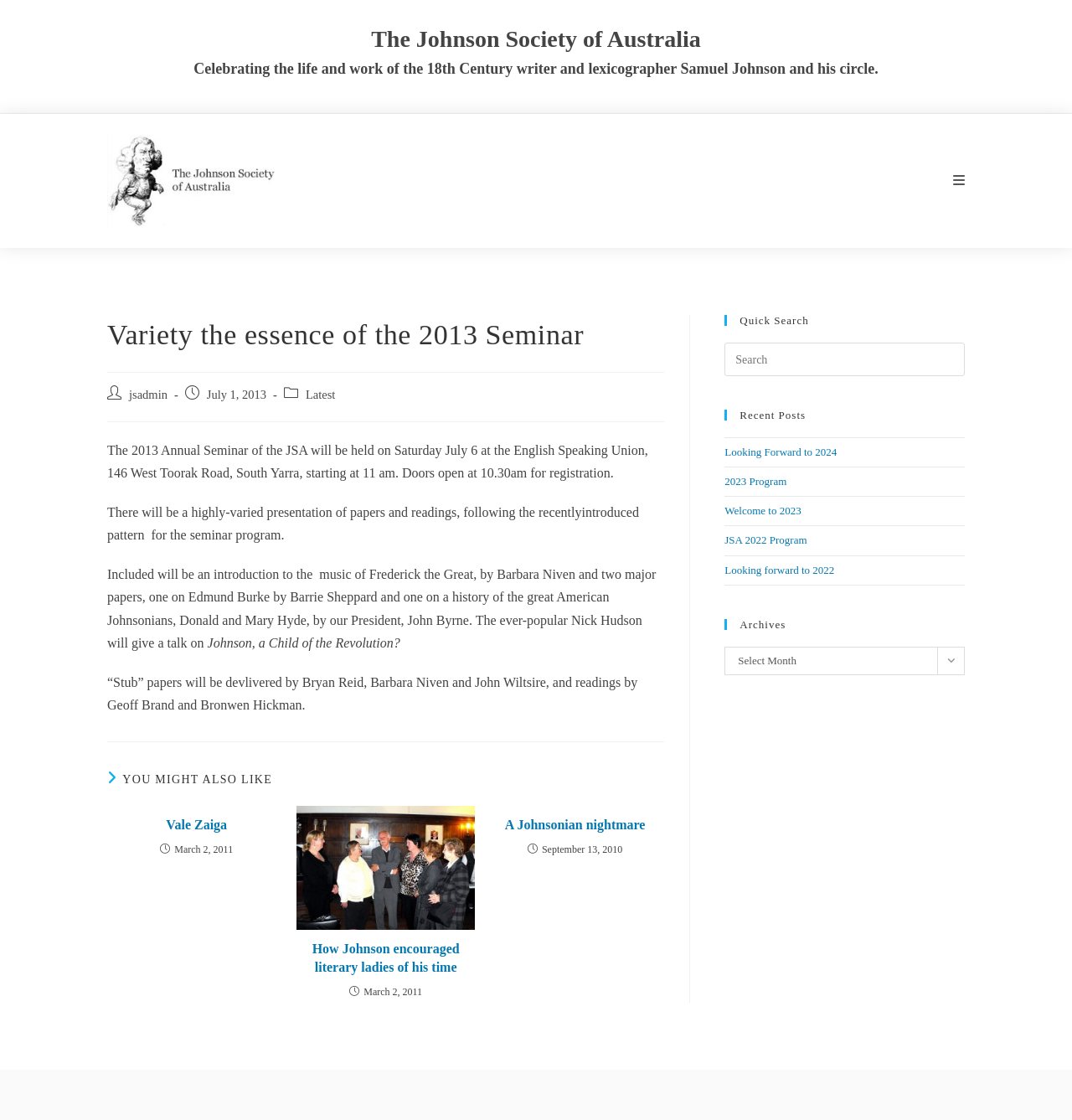Locate the bounding box coordinates of the area that needs to be clicked to fulfill the following instruction: "Select a different month". The coordinates should be in the format of four float numbers between 0 and 1, namely [left, top, right, bottom].

None